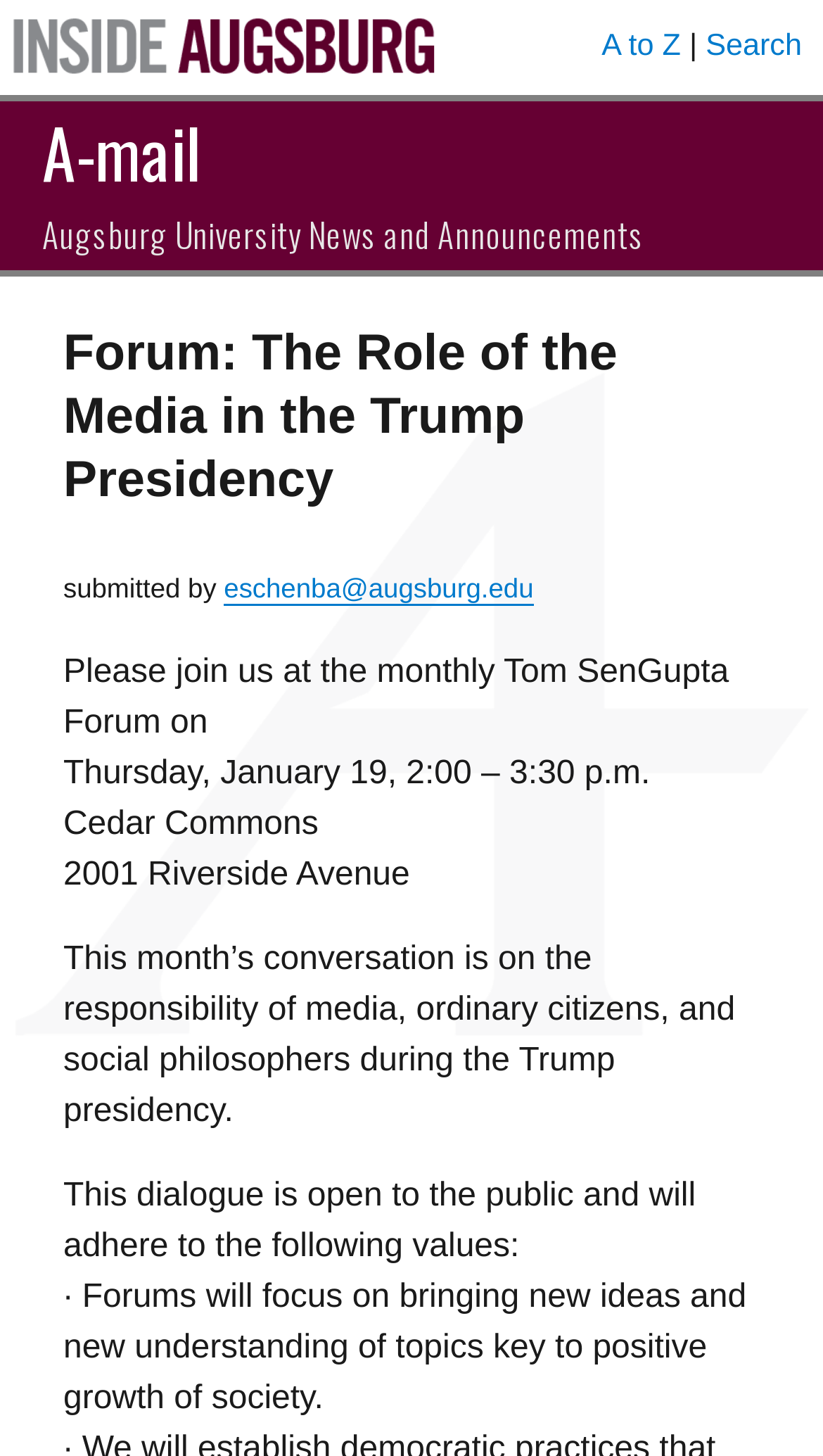Identify the primary heading of the webpage and provide its text.

Forum: The Role of the Media in the Trump Presidency